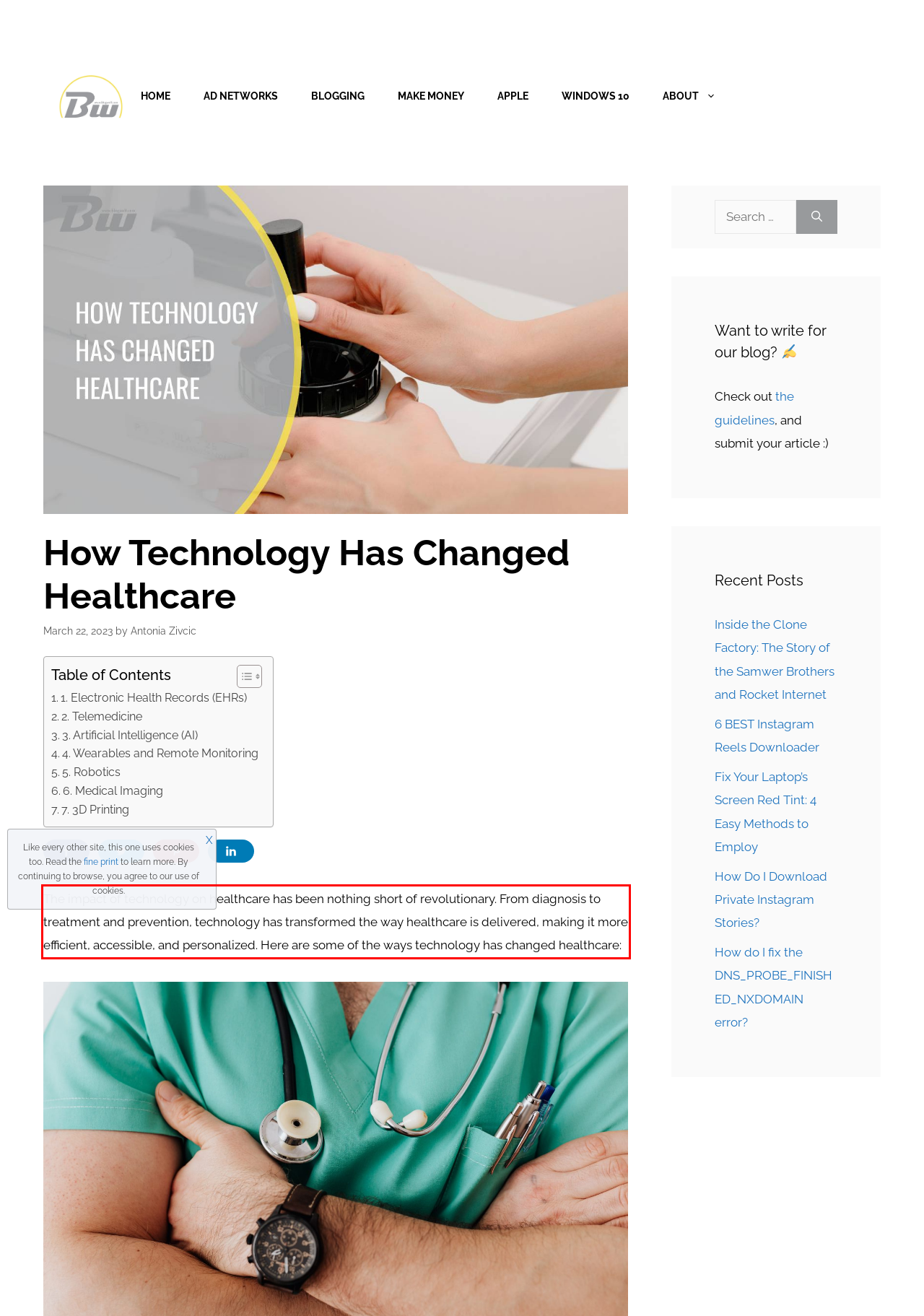Examine the webpage screenshot, find the red bounding box, and extract the text content within this marked area.

The impact of technology on healthcare has been nothing short of revolutionary. From diagnosis to treatment and prevention, technology has transformed the way healthcare is delivered, making it more efficient, accessible, and personalized. Here are some of the ways technology has changed healthcare: